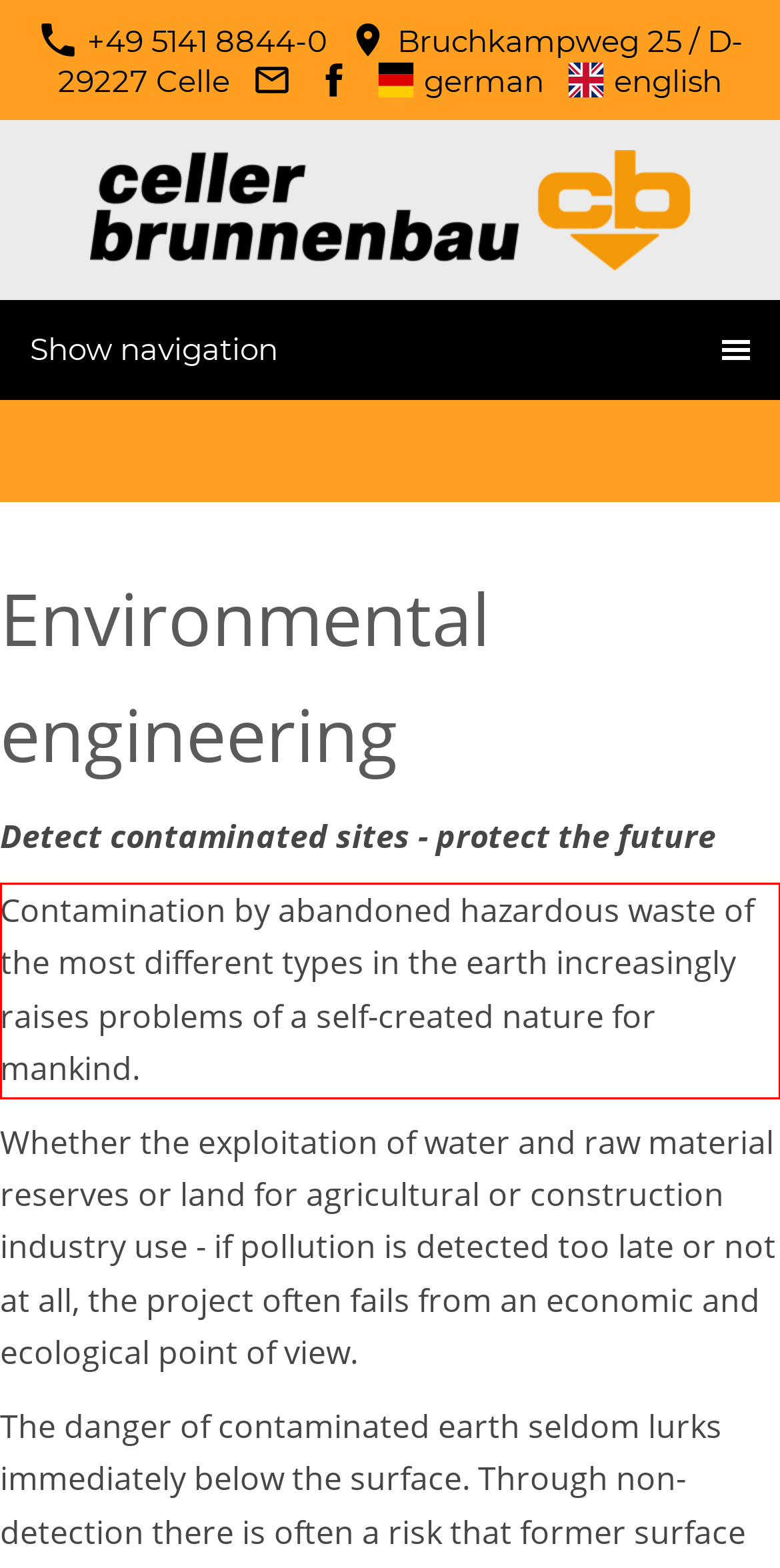Please perform OCR on the UI element surrounded by the red bounding box in the given webpage screenshot and extract its text content.

Contamination by abandoned hazardous waste of the most different types in the earth increasingly raises problems of a self-created nature for mankind.